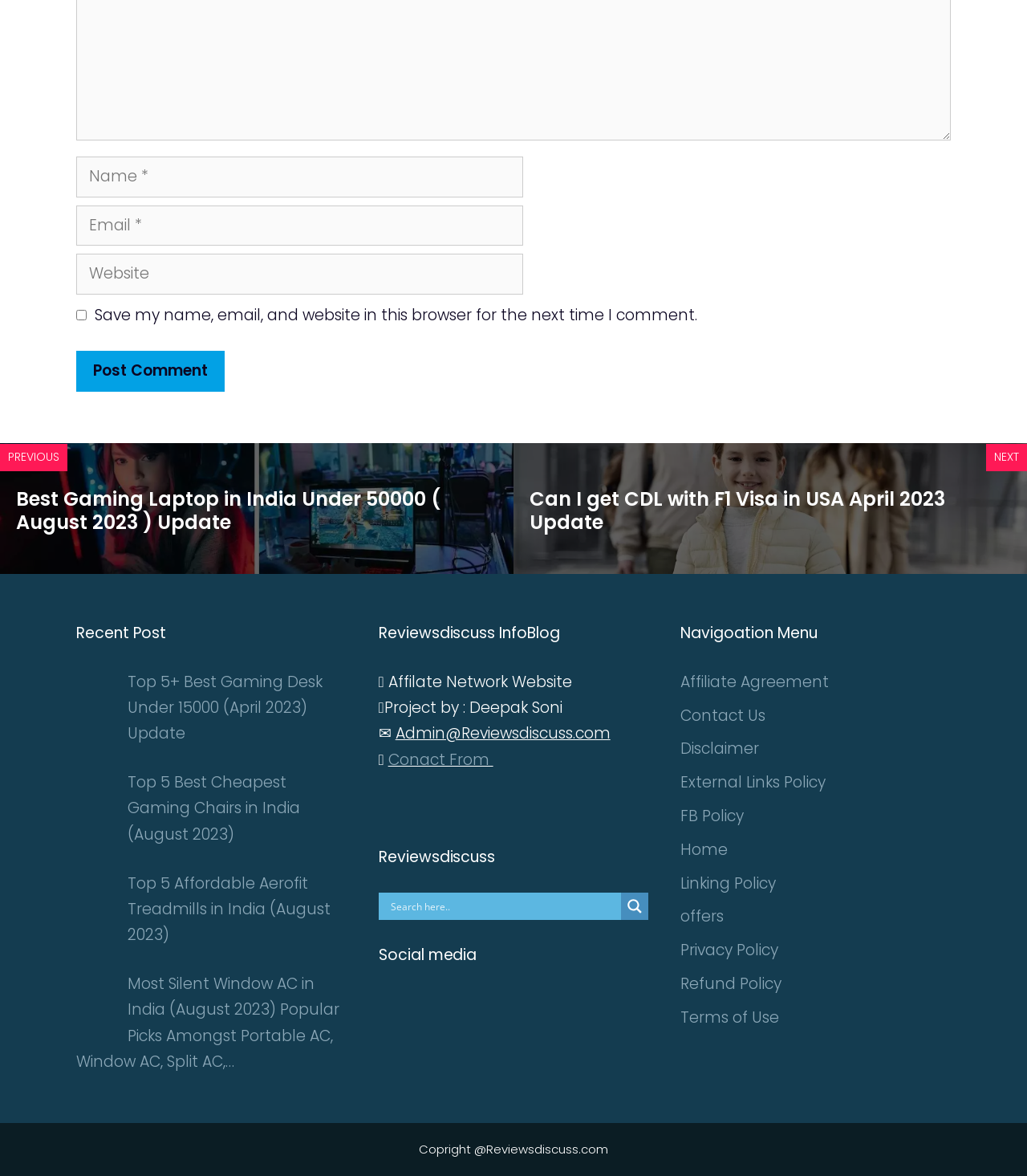Please identify the bounding box coordinates of the area that needs to be clicked to fulfill the following instruction: "Read the article about how app development addresses the challenges of the insurance industry."

None